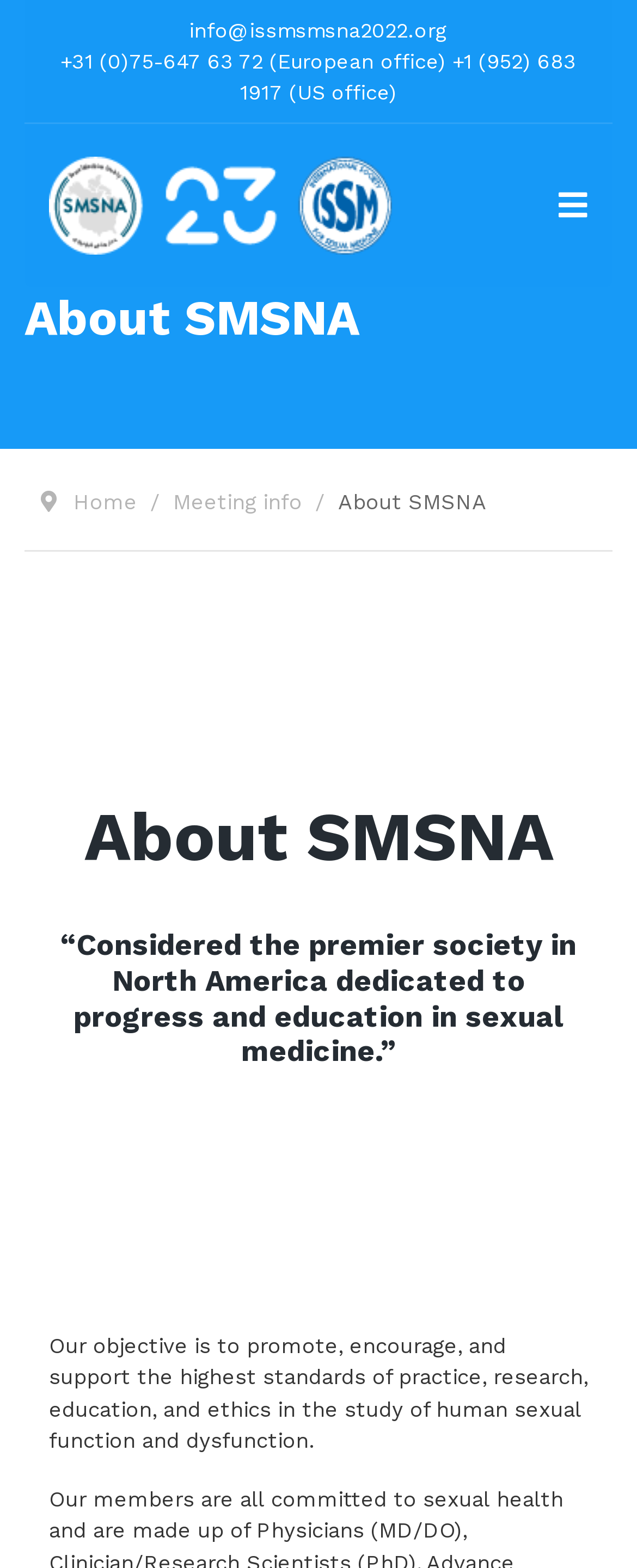Give a one-word or phrase response to the following question: How many navigation links are provided at the top of the page?

3